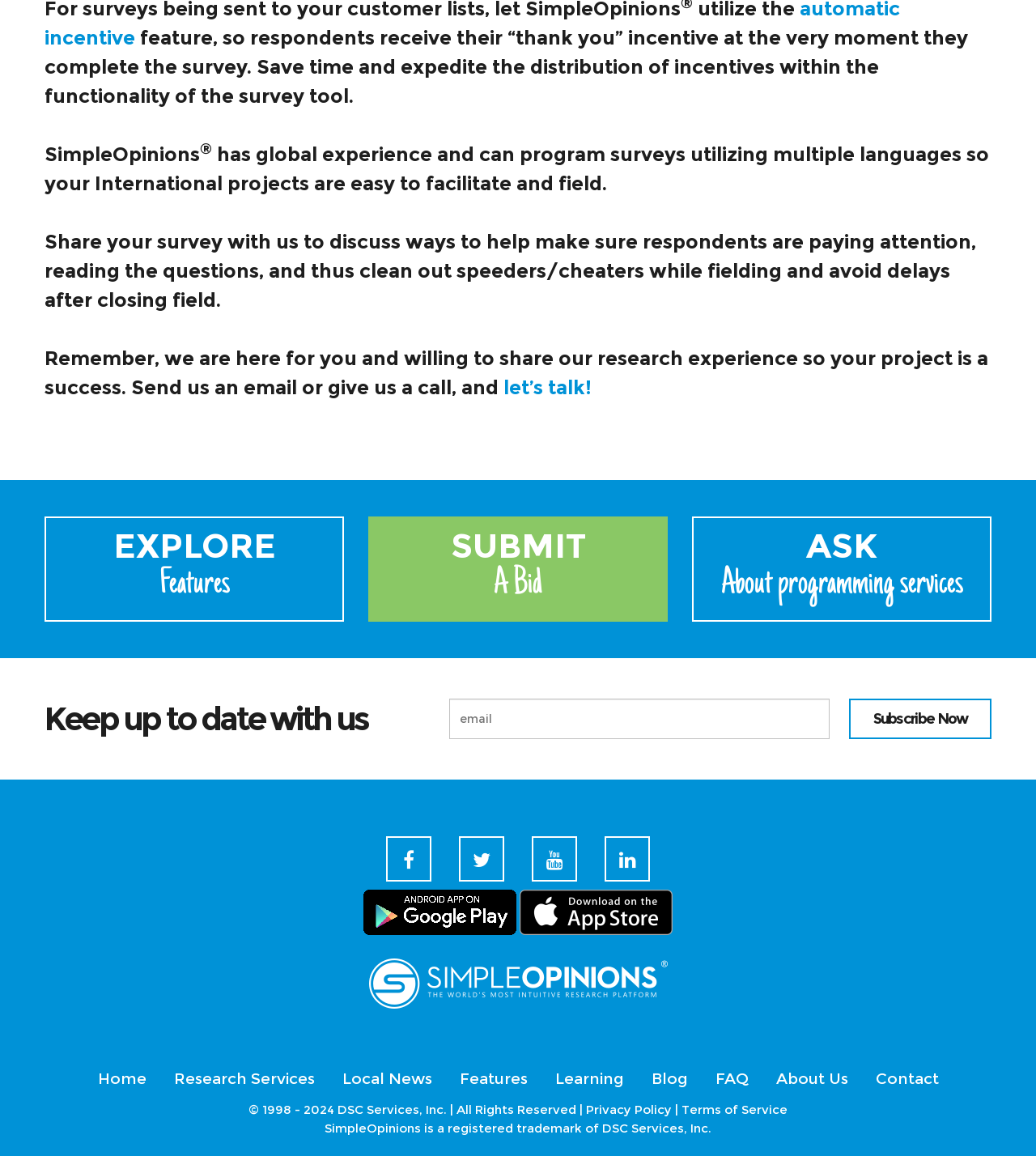Provide a thorough and detailed response to the question by examining the image: 
What is the main purpose of SimpleOpinions?

Based on the webpage content, SimpleOpinions is a survey platform that provides features such as programming surveys, distributing incentives, and facilitating international projects. The platform aims to help users create successful surveys and provide research experience.